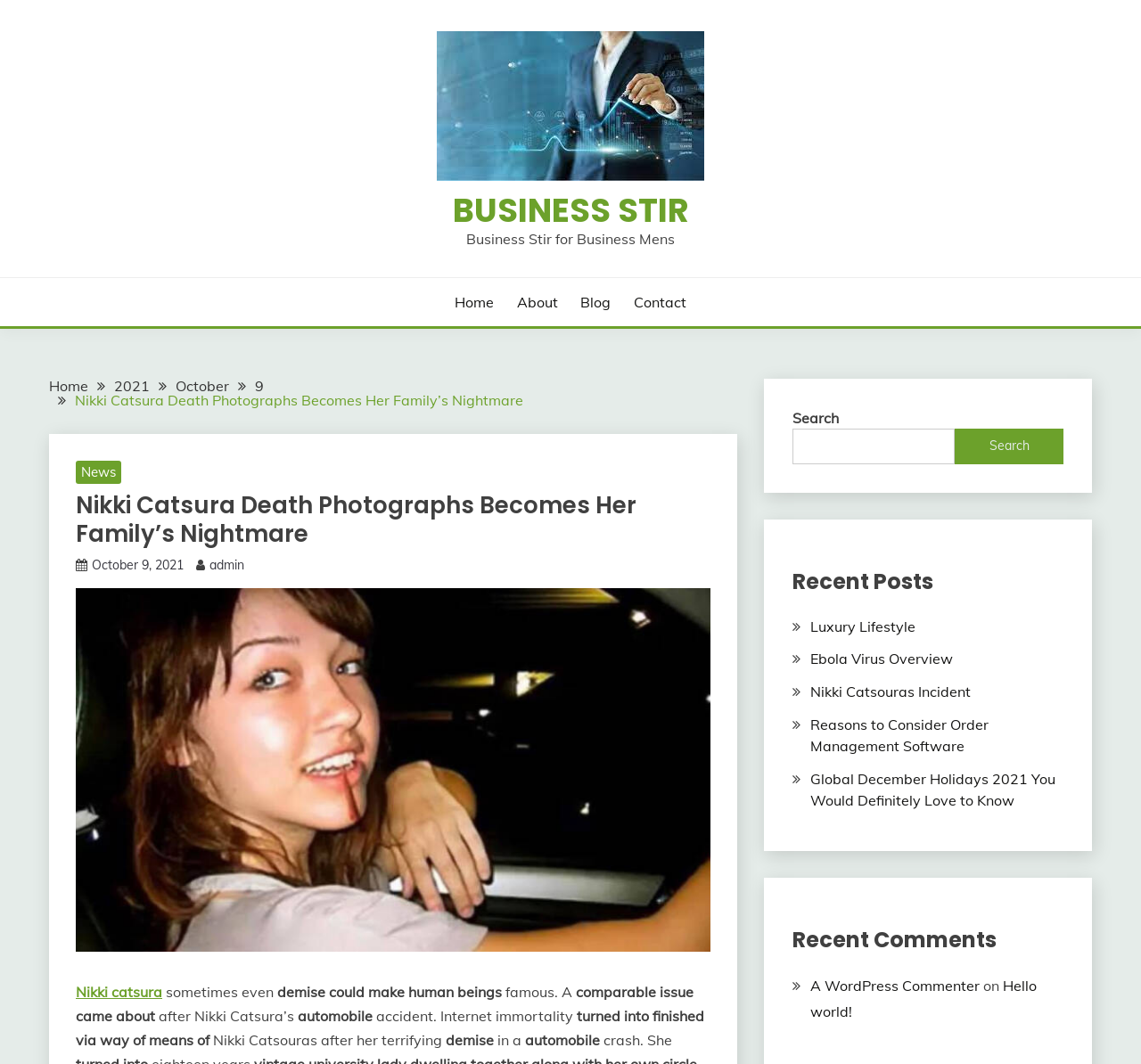Identify and extract the heading text of the webpage.

Nikki Catsura Death Photographs Becomes Her Family’s Nightmare